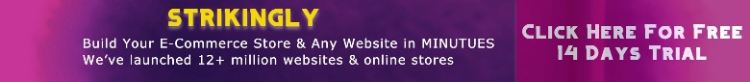Explain the content of the image in detail.

The image features a promotional banner for Strikingly, a platform designed to help users effortlessly create e-commerce stores and websites within minutes. The bold text highlights the capabilities of Strikingly, proclaiming the ease of building online stores along with a significant milestone of having launched over 12 million websites. Accompanying the main message, a call to action encourages viewers to "Click Here For Free 14 Days Trial," inviting potential users to experience the service. The striking color scheme combines deep purple and vibrant yellow, enhancing visual appeal and ensuring the message stands out effectively.